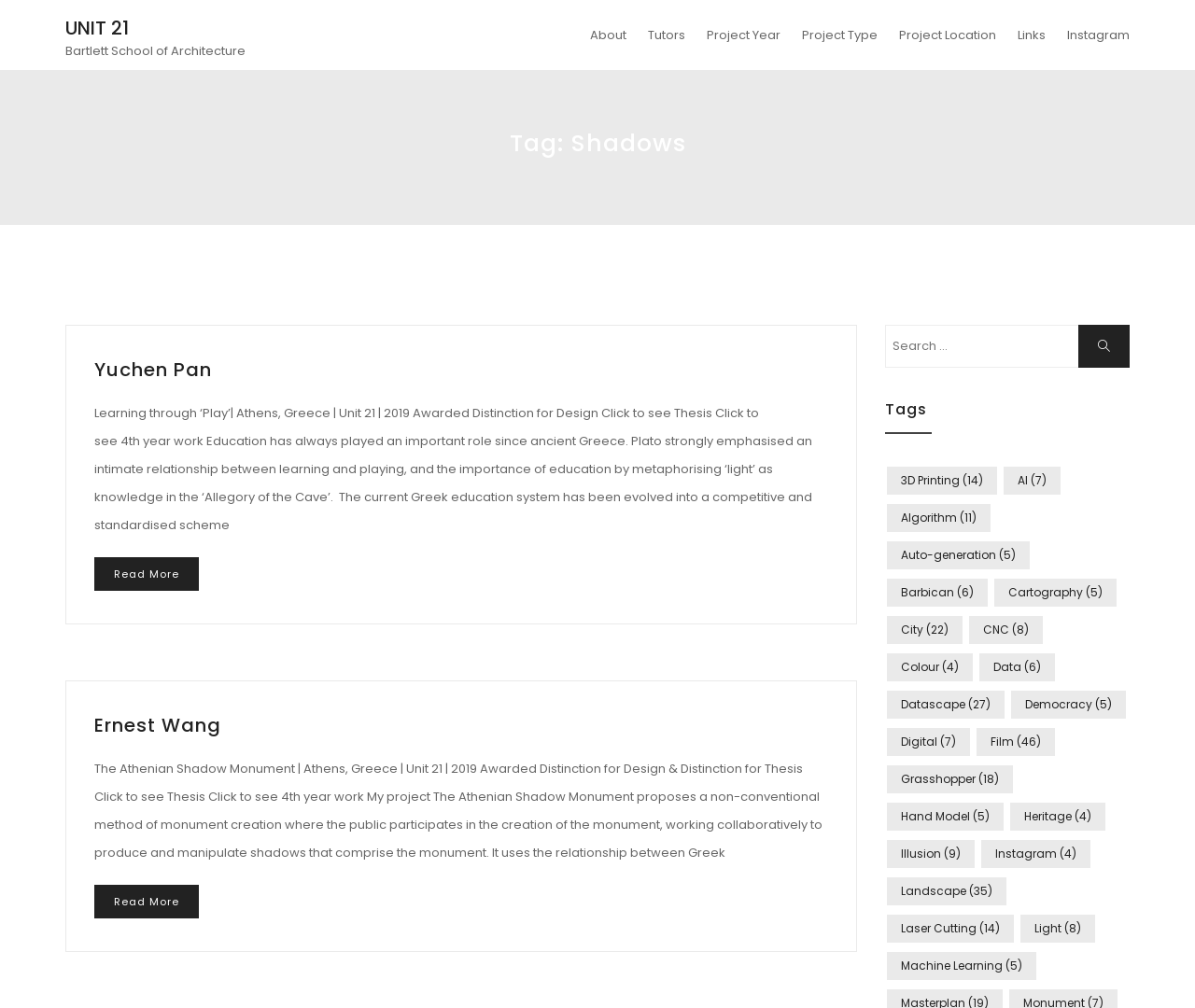Explain the webpage's design and content in an elaborate manner.

The webpage is titled "Shadows – UNIT 21" and has a prominent link to "UNIT 21" at the top left corner. Below this, there is a heading "Tag: Shadows" that spans the entire width of the page. 

On the top right corner, there are several links to navigation options, including "About", "Project Year", "Project Type", "Project Location", and "Links". There is also a link to "Instagram" at the far right.

The main content of the page is divided into two sections. The first section has two articles, each with a heading, a brief description, and a "Read More" link. The headings are "Yuchen Pan" and "Ernest Wang", and they appear to be related to architecture projects.

The second section is a search bar with a heading "Tags" above it. Below the search bar, there are numerous links to various tags, including "3D Printing", "AI", "Algorithm", and many others. Each tag has a number in parentheses indicating the number of items associated with it.

Overall, the webpage appears to be a portfolio or project showcase for architecture students or professionals, with a focus on the theme of "Shadows" and various tags and categories for filtering and searching projects.